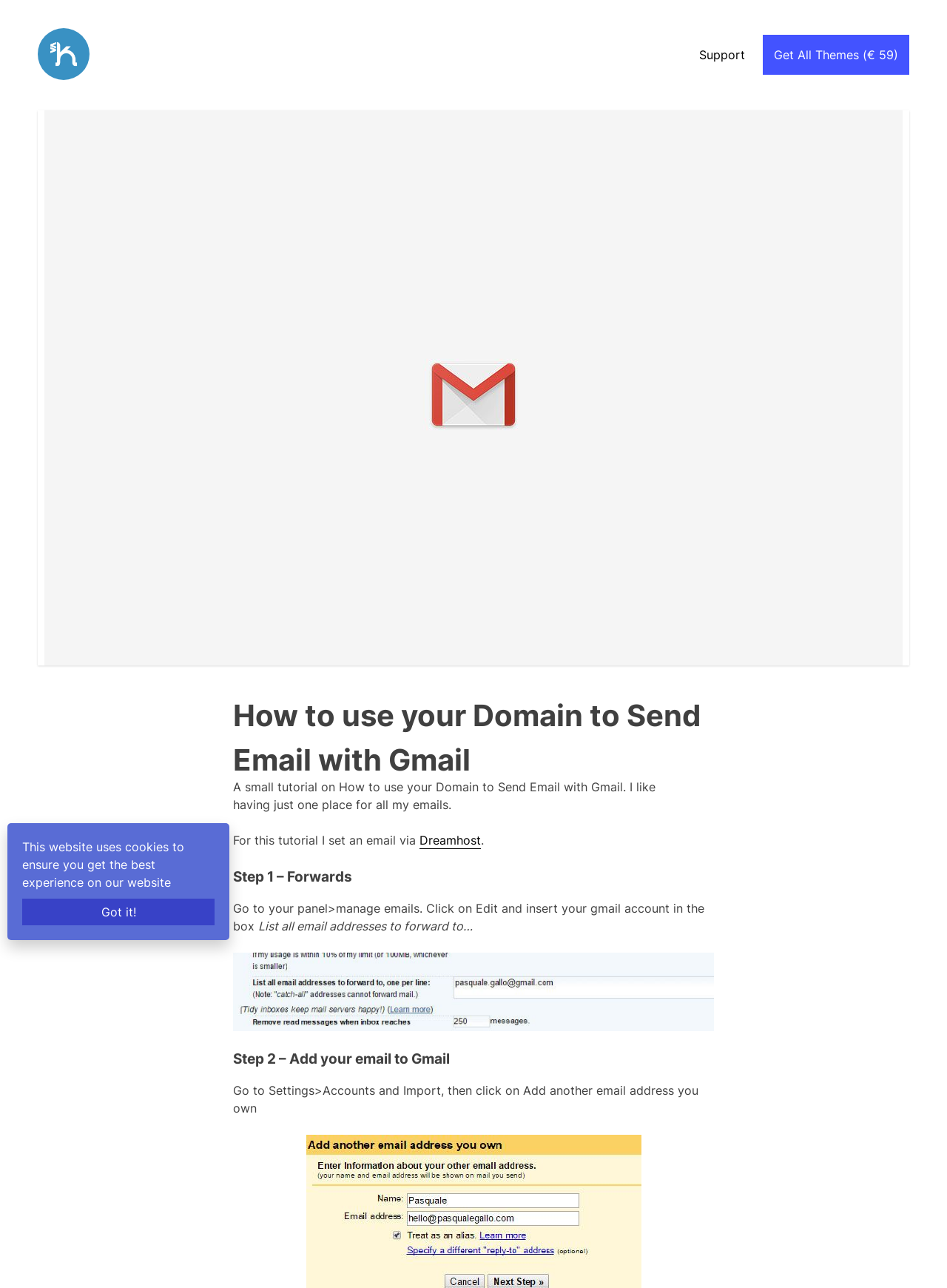Illustrate the webpage thoroughly, mentioning all important details.

The webpage is a tutorial on how to use a domain to send email with Gmail. At the top left, there is a logo "PANKOGUT" with a link to the website, accompanied by an image of the same name. Below the logo, there is a tagline "Free and Premium WordPress Themes Easy to install, light and fast." 

On the top right, there are three links: "PANKOGUT", "Support", and "Get All Themes (€ 59)". 

The main content of the tutorial is divided into steps, with headings "How to use your Domain to Send Email with Gmail", "Step 1 – Forwards", and "Step 2 – Add your email to Gmail". The tutorial provides a brief introduction, explaining the author's preference for having all emails in one place. 

In Step 1, the tutorial guides the user to go to their panel, manage emails, and insert their Gmail account. There is also a note to list all email addresses to forward to. 

In Step 2, the tutorial instructs the user to go to Gmail settings, accounts, and import, and then add another email address they own. 

At the bottom of the page, there is a notification about the website using cookies to ensure the best experience, with a "Got it!" button to acknowledge it.